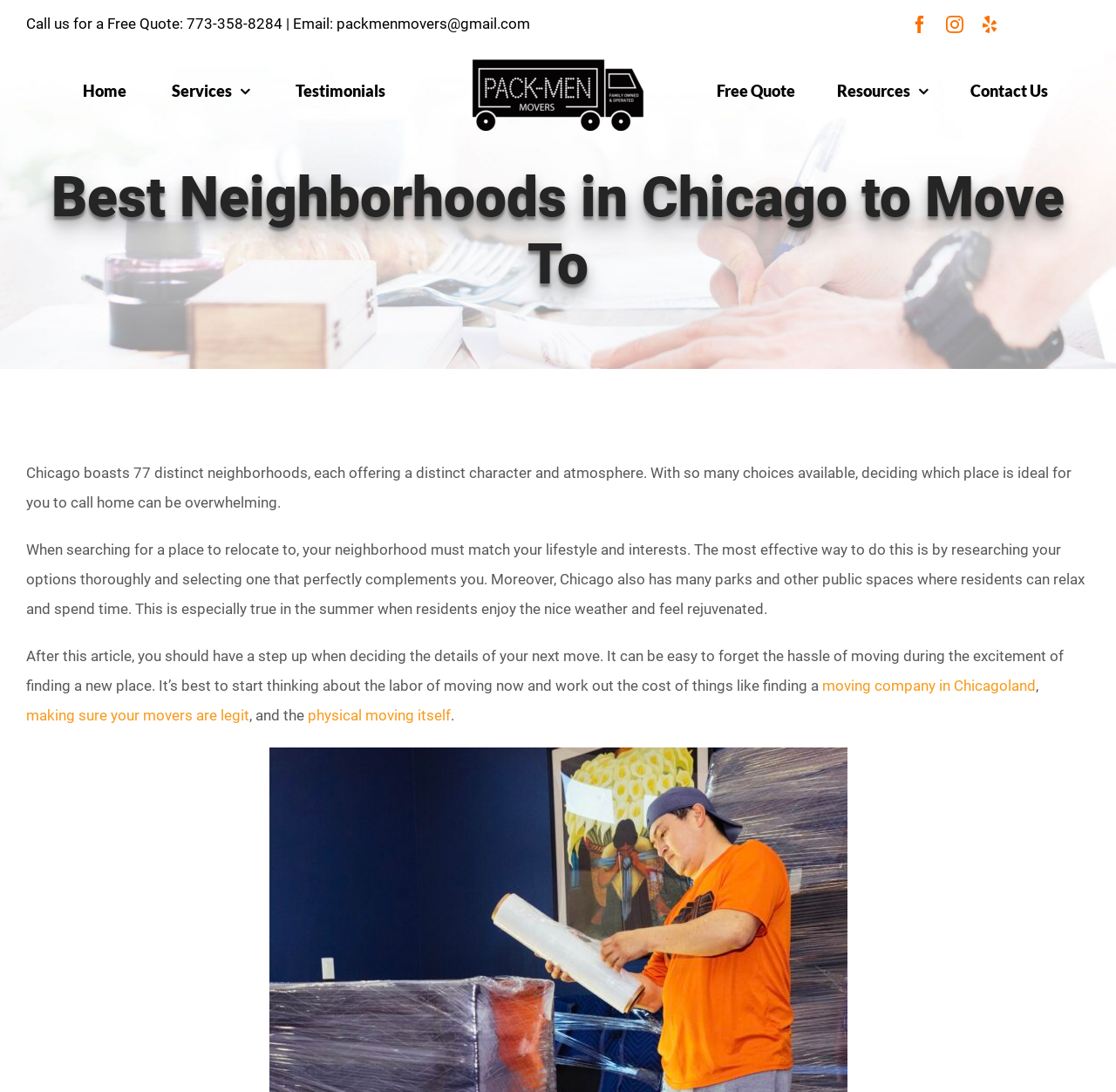Please locate the bounding box coordinates of the element that needs to be clicked to achieve the following instruction: "Call the moving company". The coordinates should be four float numbers between 0 and 1, i.e., [left, top, right, bottom].

[0.167, 0.014, 0.253, 0.03]